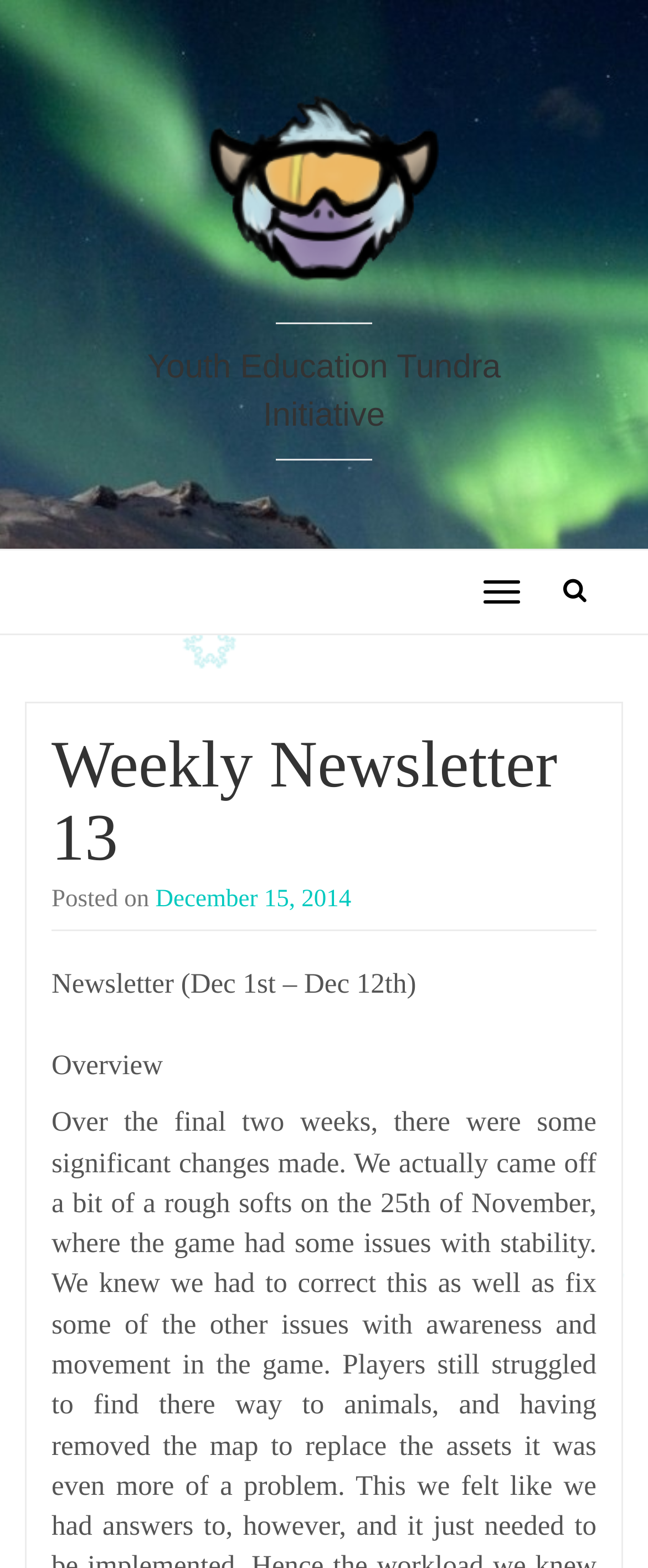Bounding box coordinates must be specified in the format (top-left x, top-left y, bottom-right x, bottom-right y). All values should be floating point numbers between 0 and 1. What are the bounding box coordinates of the UI element described as: title="YETI"

[0.301, 0.109, 0.699, 0.129]